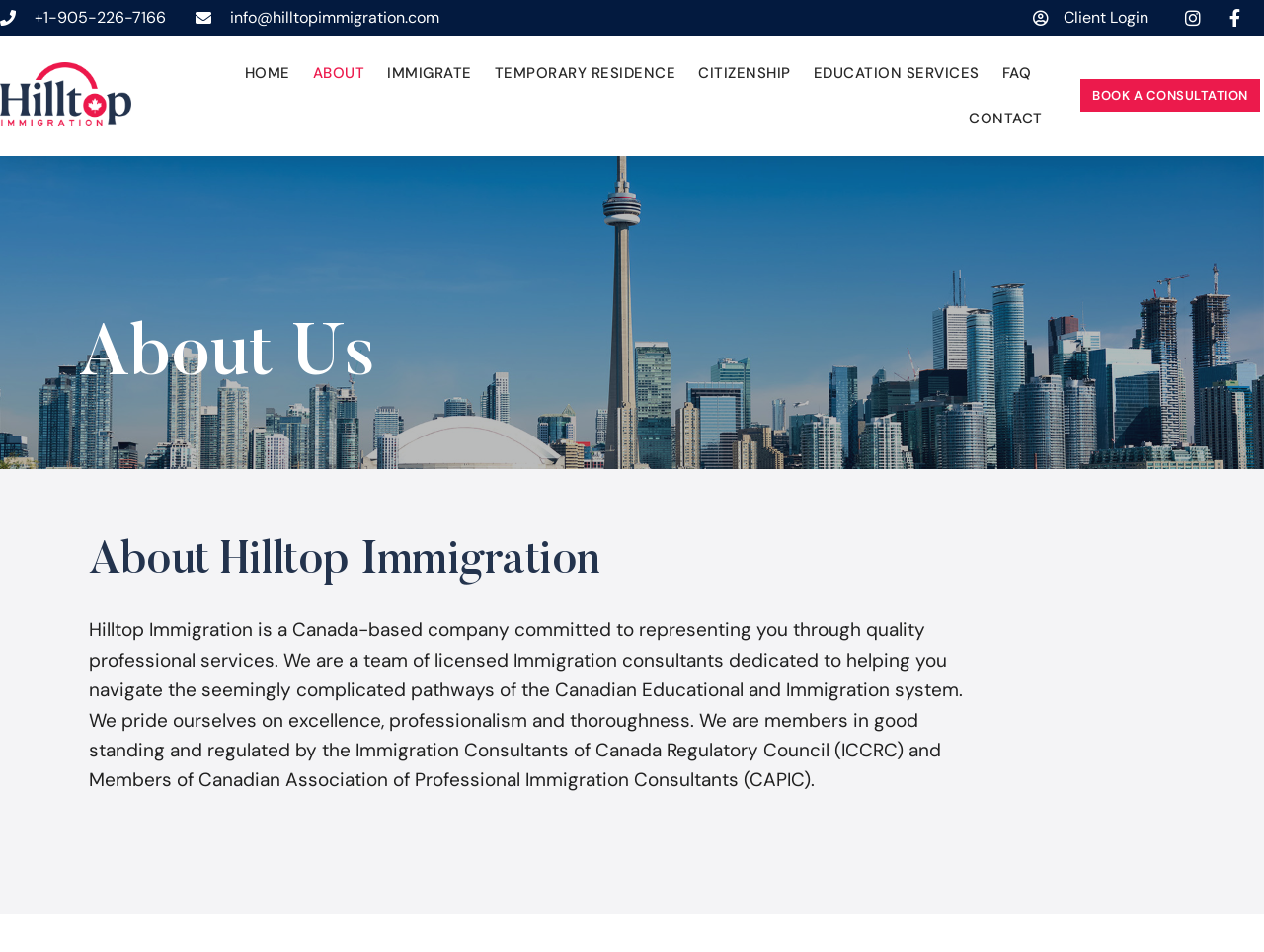Utilize the information from the image to answer the question in detail:
What is the name of the company?

I found the company name by looking at the top section of the webpage, where I saw the root element with the title 'About – Hilltop Immigration', which indicates that the company name is Hilltop Immigration.